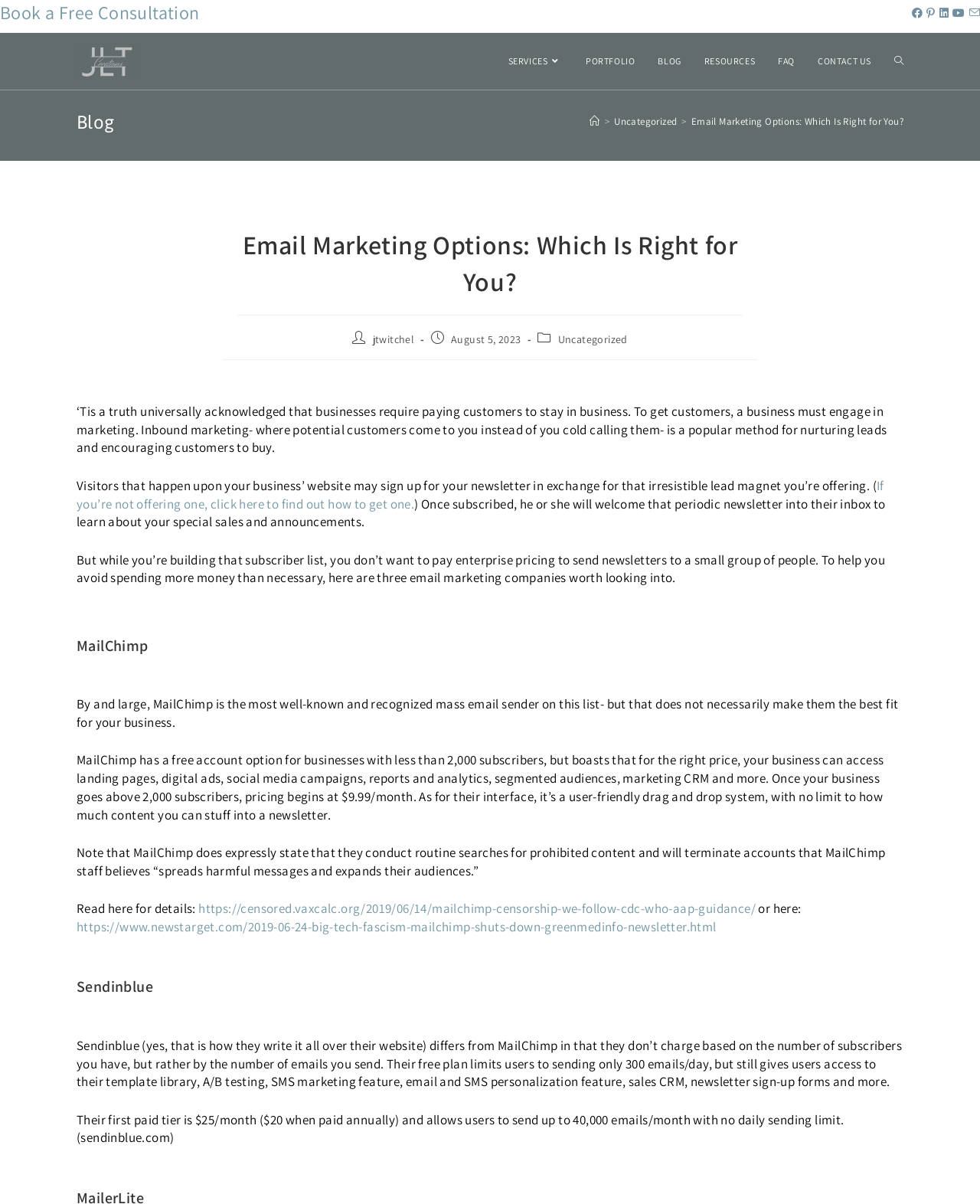Locate the bounding box coordinates of the area to click to fulfill this instruction: "Check Sendinblue details". The bounding box should be presented as four float numbers between 0 and 1, in the order [left, top, right, bottom].

[0.062, 0.813, 0.938, 0.826]